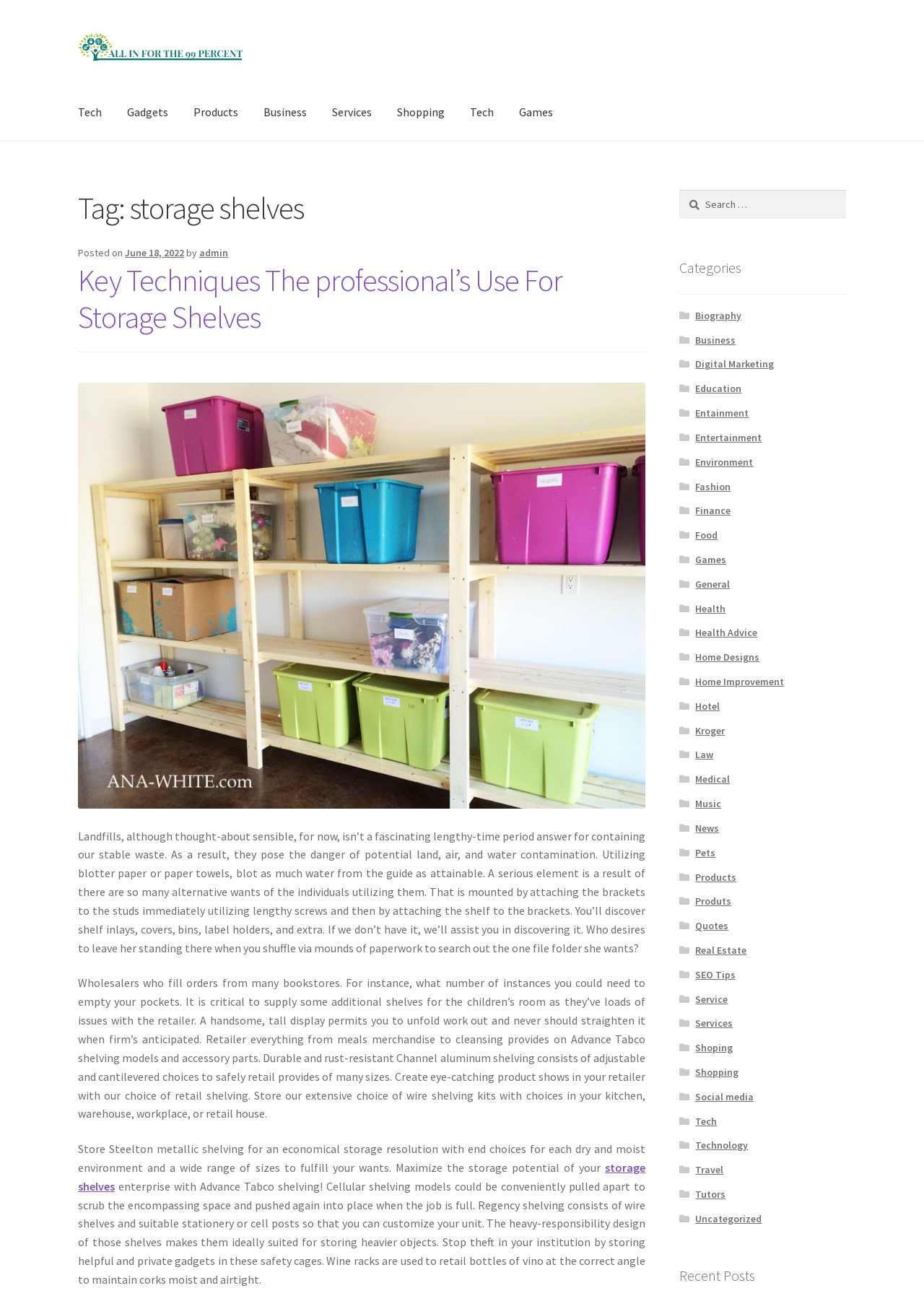How many categories are there in the webpage?
From the screenshot, supply a one-word or short-phrase answer.

30